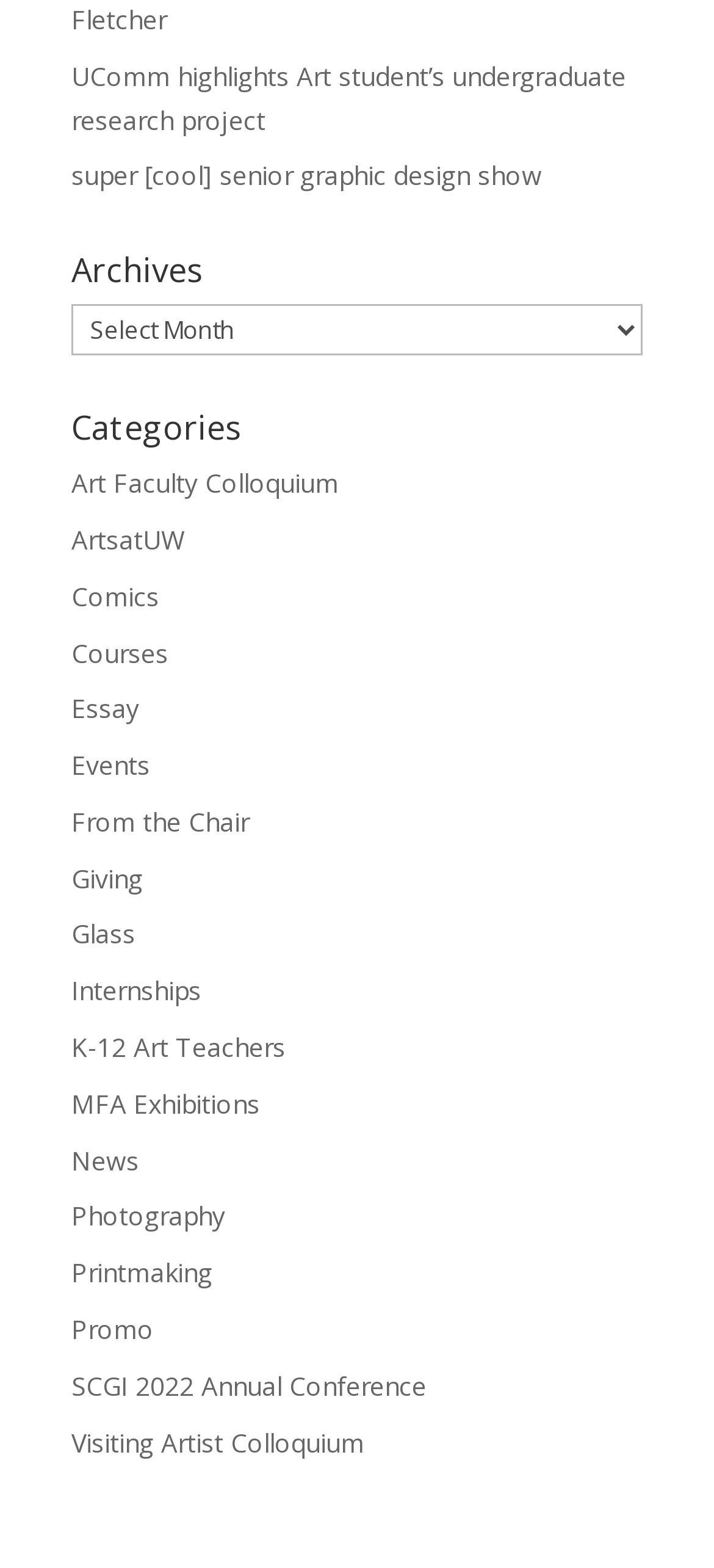Find the bounding box coordinates of the element I should click to carry out the following instruction: "go to Art Faculty Colloquium".

[0.1, 0.297, 0.474, 0.319]